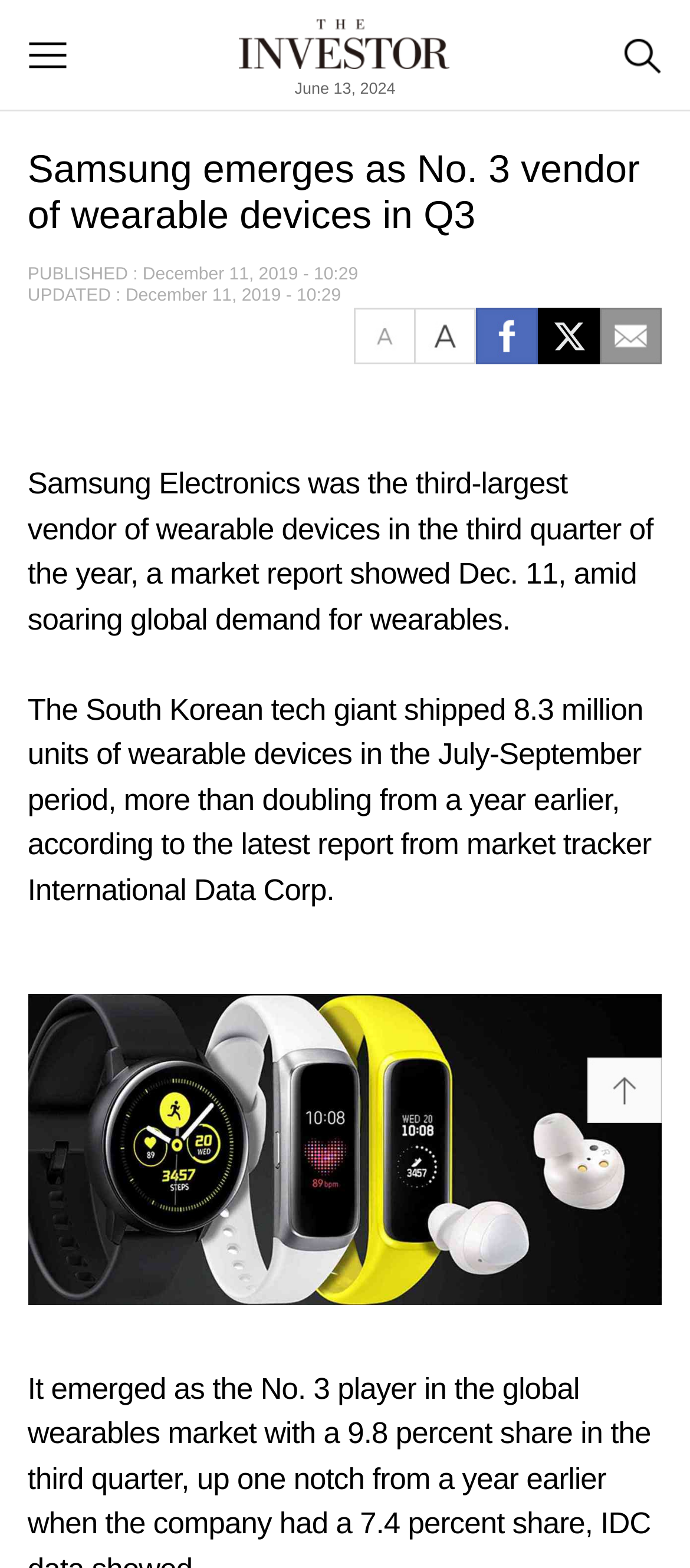Please identify the bounding box coordinates of the area I need to click to accomplish the following instruction: "decrease font size".

[0.514, 0.204, 0.601, 0.221]